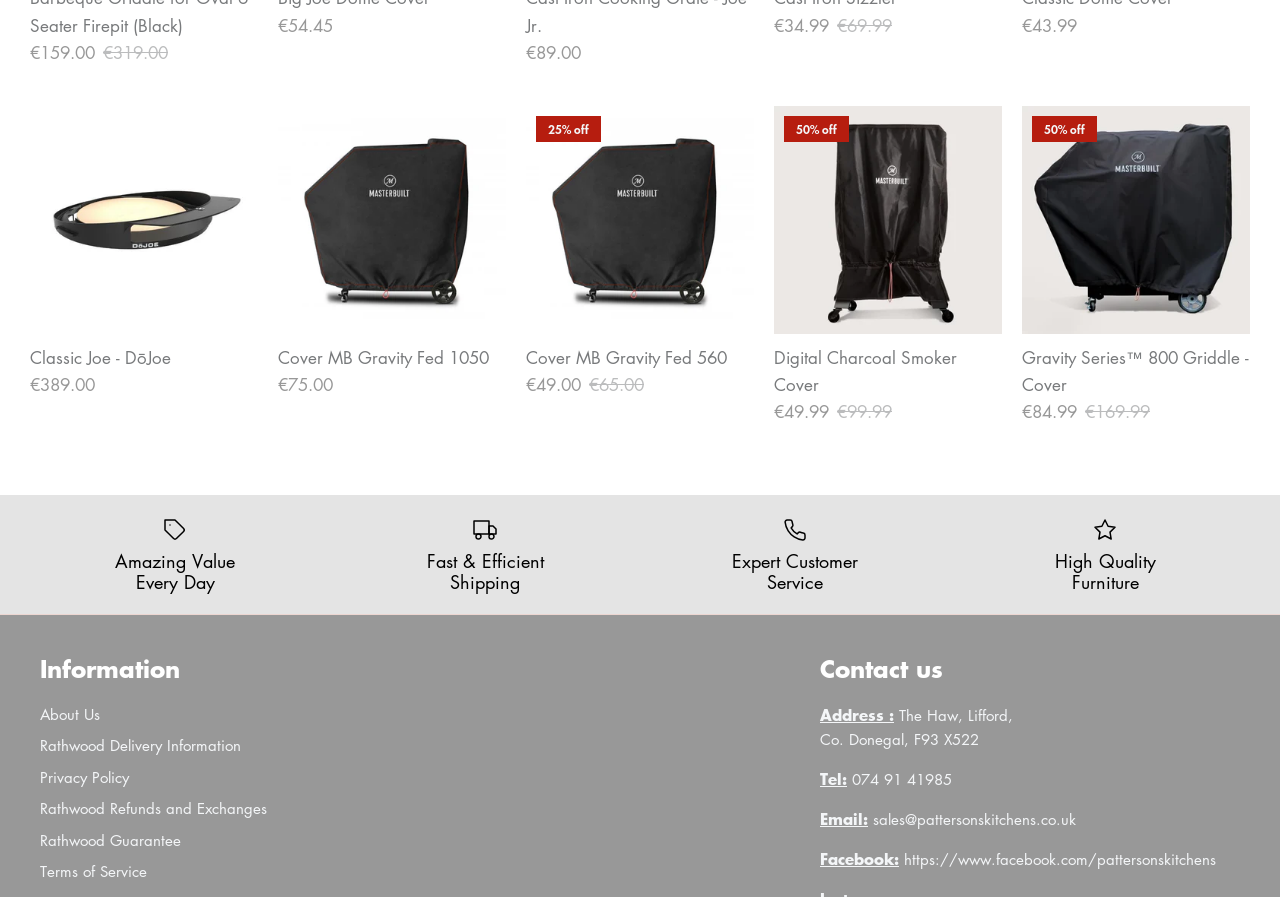Give a concise answer of one word or phrase to the question: 
What is the price of the 'Classic Joe - DōJoe' product?

€389.00